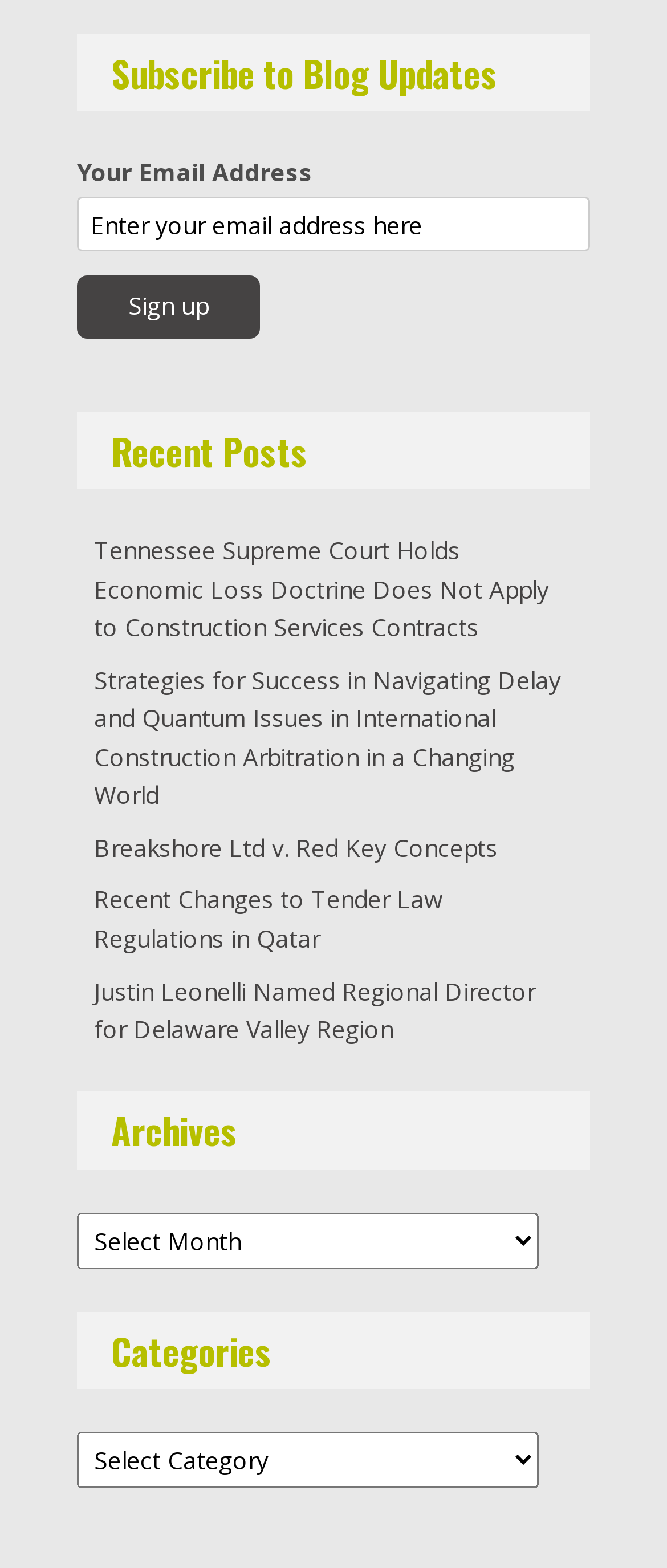Answer in one word or a short phrase: 
How many headings are on the webpage?

4